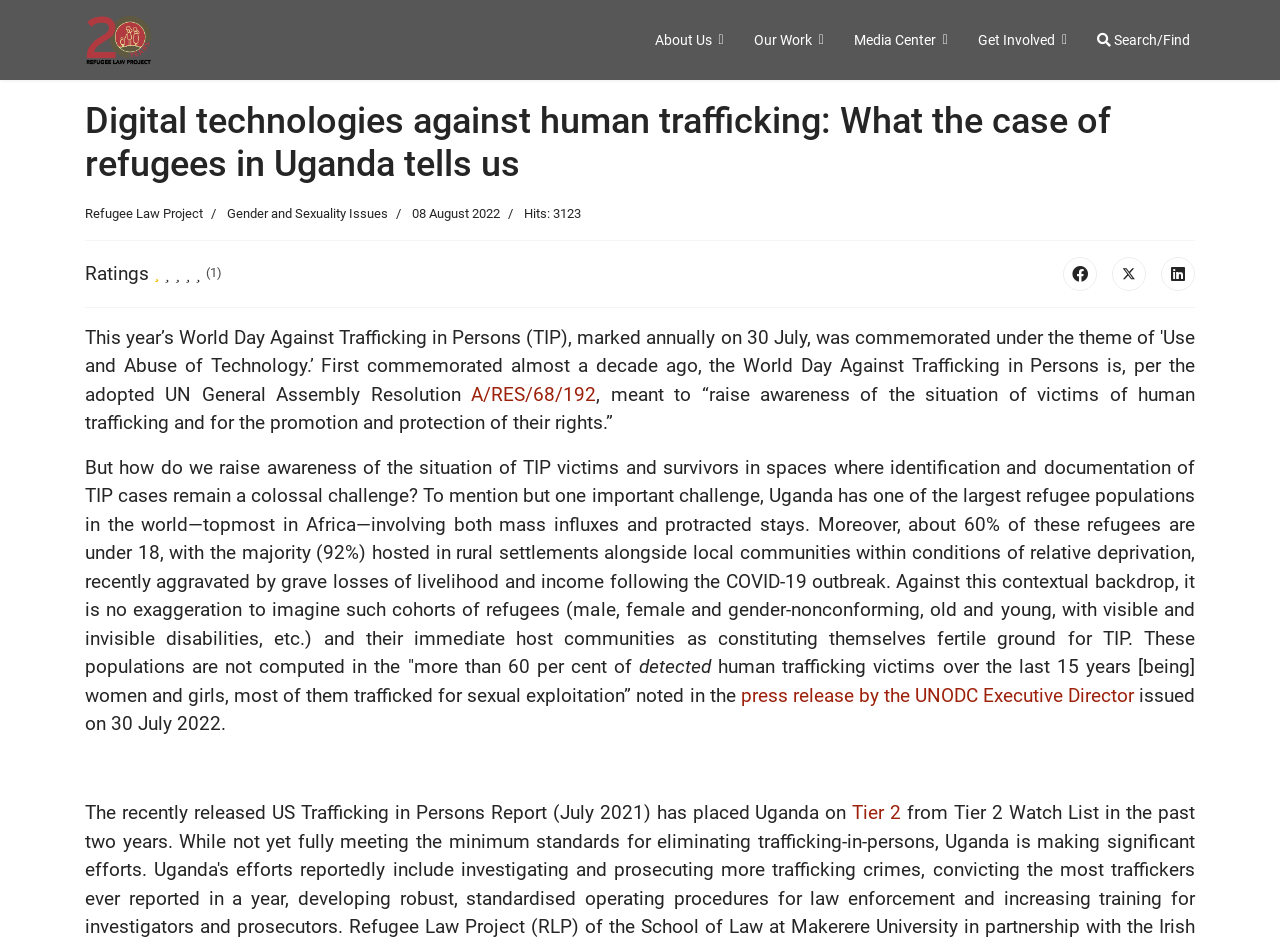Provide the text content of the webpage's main heading.

Digital technologies against human trafficking: What the case of refugees in Uganda tells us